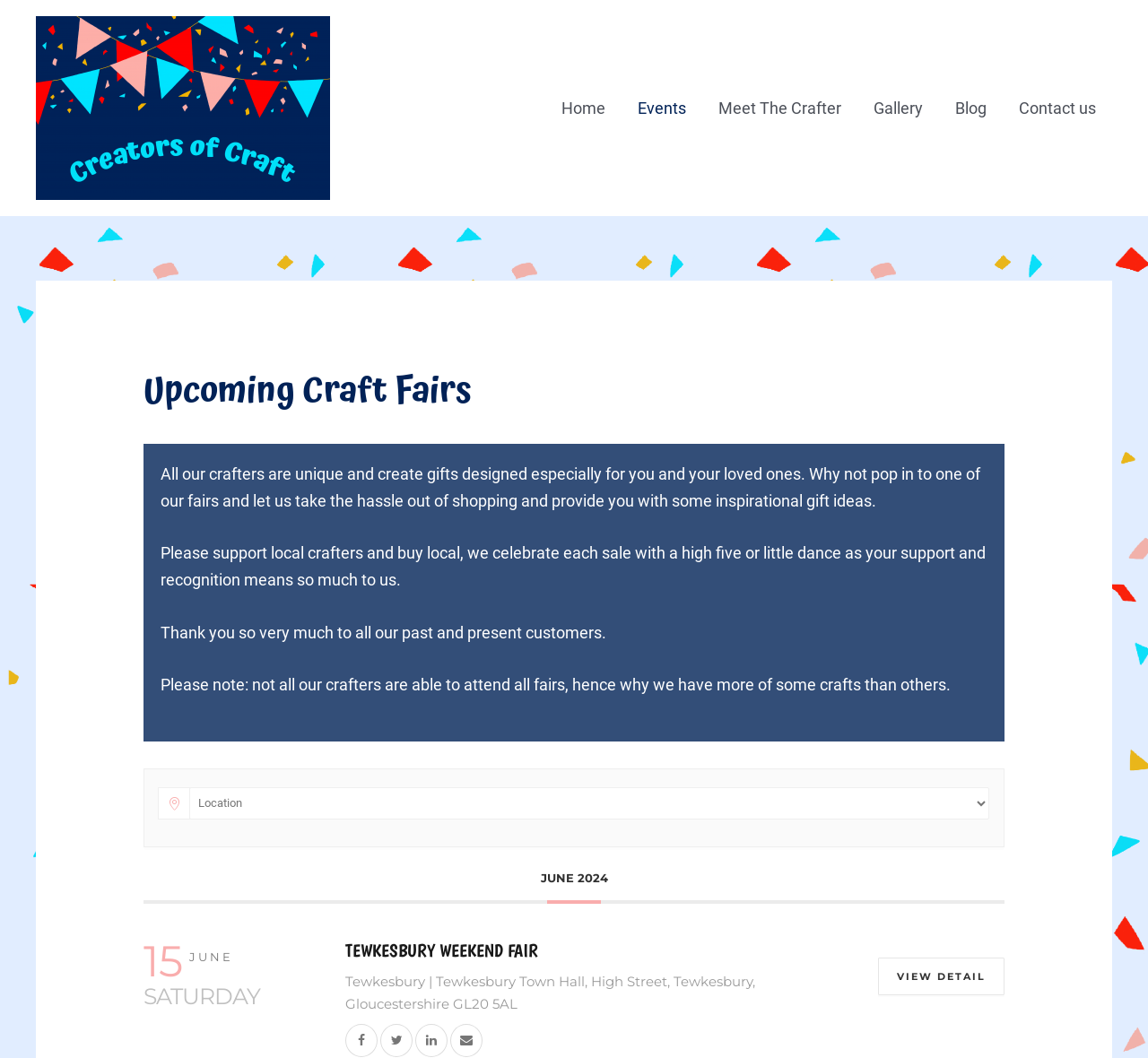Please identify the coordinates of the bounding box that should be clicked to fulfill this instruction: "Visit the 'www.webtickets.co.za' website".

None